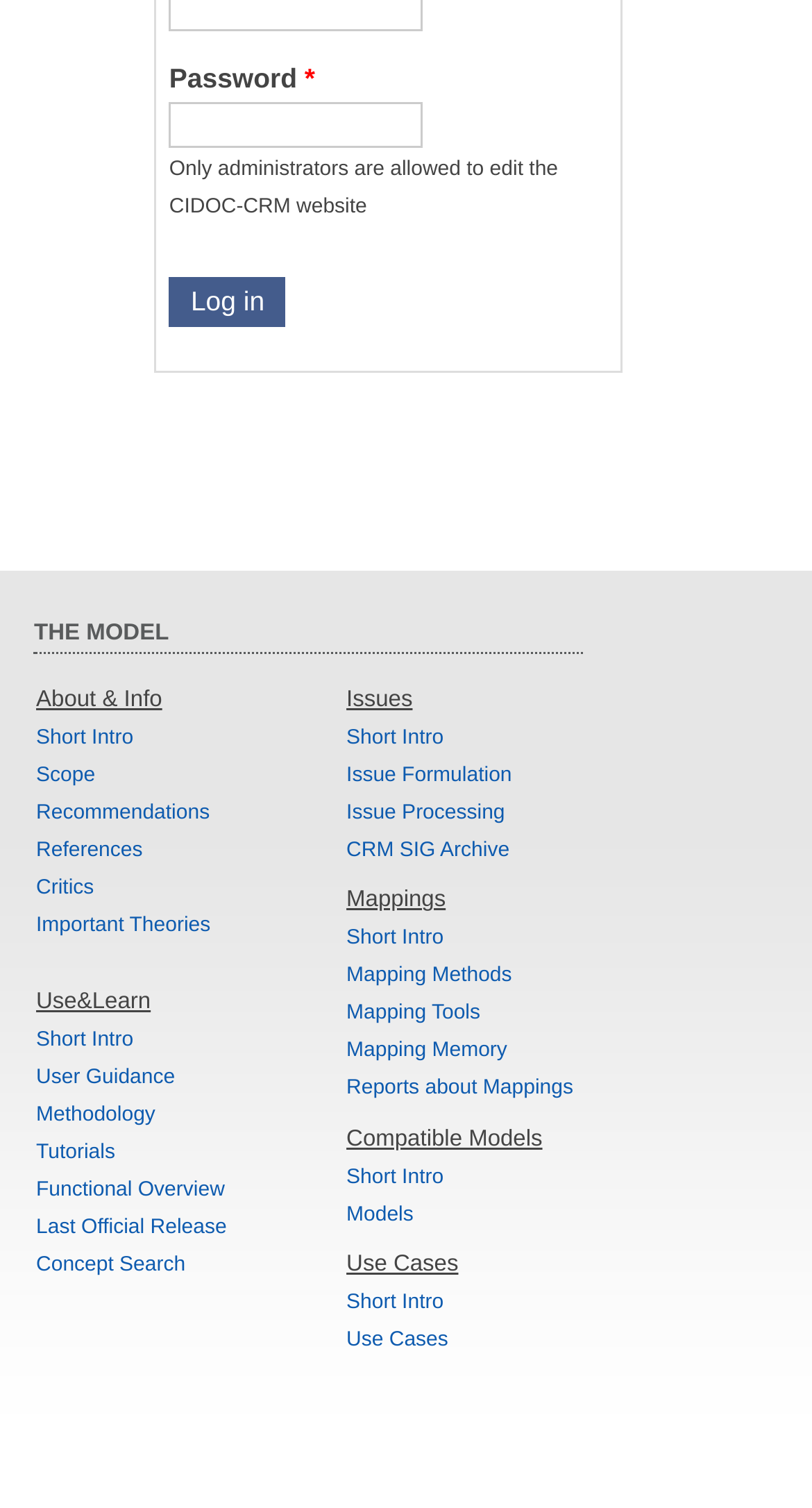What is the purpose of the textbox?
Using the information from the image, provide a comprehensive answer to the question.

The textbox is labeled as 'Password *' and has a required field indicator, suggesting that it is used to enter a password for login purposes.